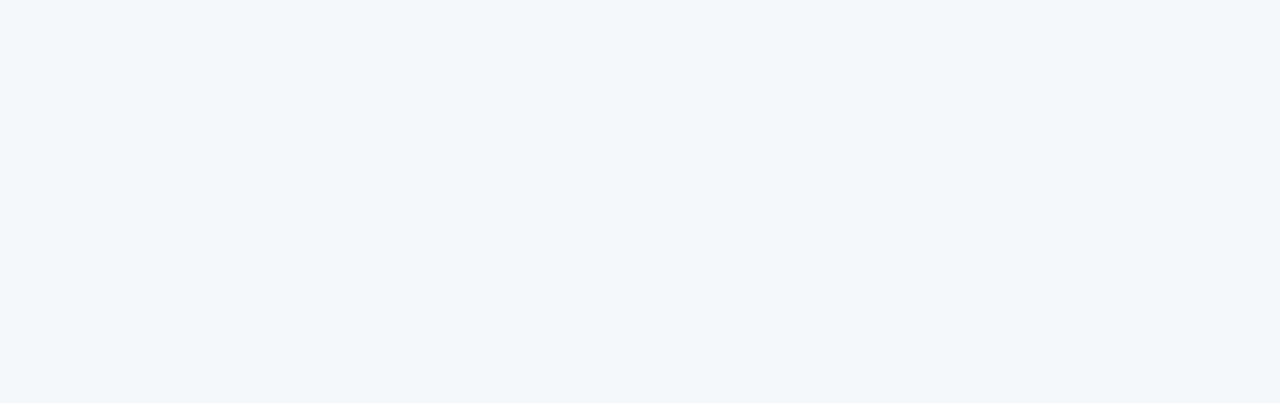Ascertain the bounding box coordinates for the UI element detailed here: "Terms & Conditions". The coordinates should be provided as [left, top, right, bottom] with each value being a float between 0 and 1.

[0.265, 0.603, 0.383, 0.66]